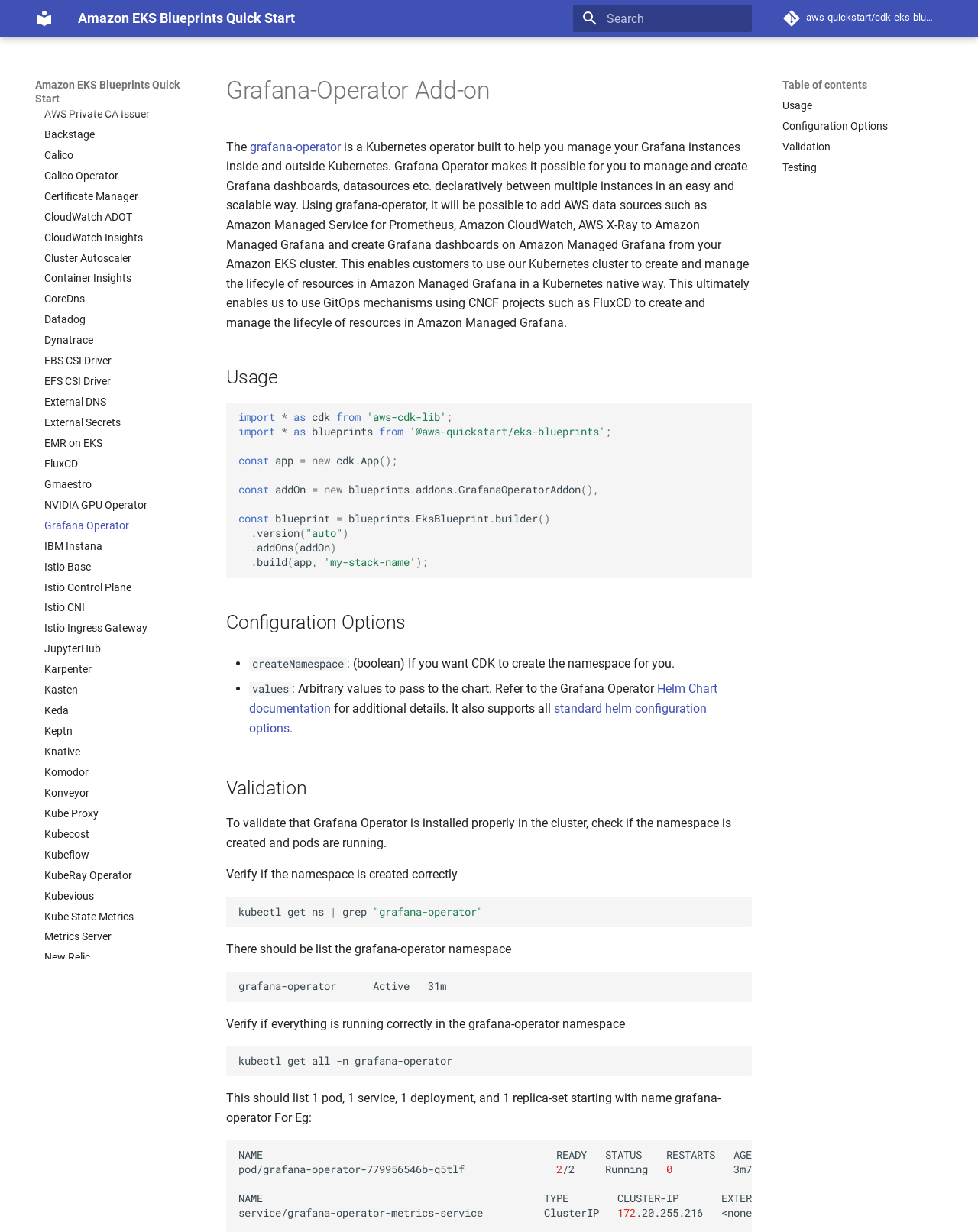What is the name of the operator?
Based on the visual content, answer with a single word or a brief phrase.

Grafana Operator